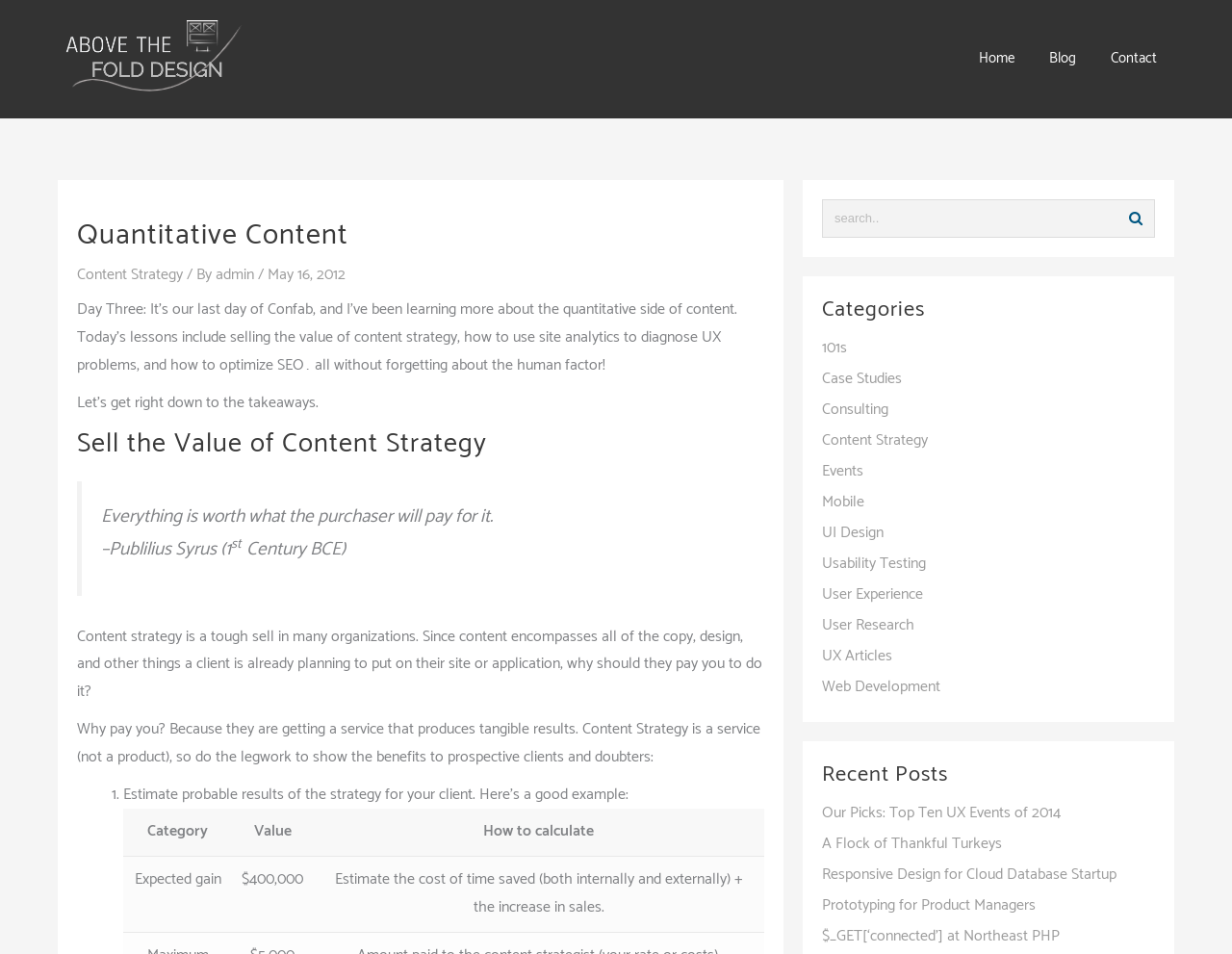What is the main topic of this webpage?
Please interpret the details in the image and answer the question thoroughly.

Based on the webpage's content, it appears to be focused on content strategy, with a specific article discussing the importance of selling the value of content strategy and how to optimize SEO.